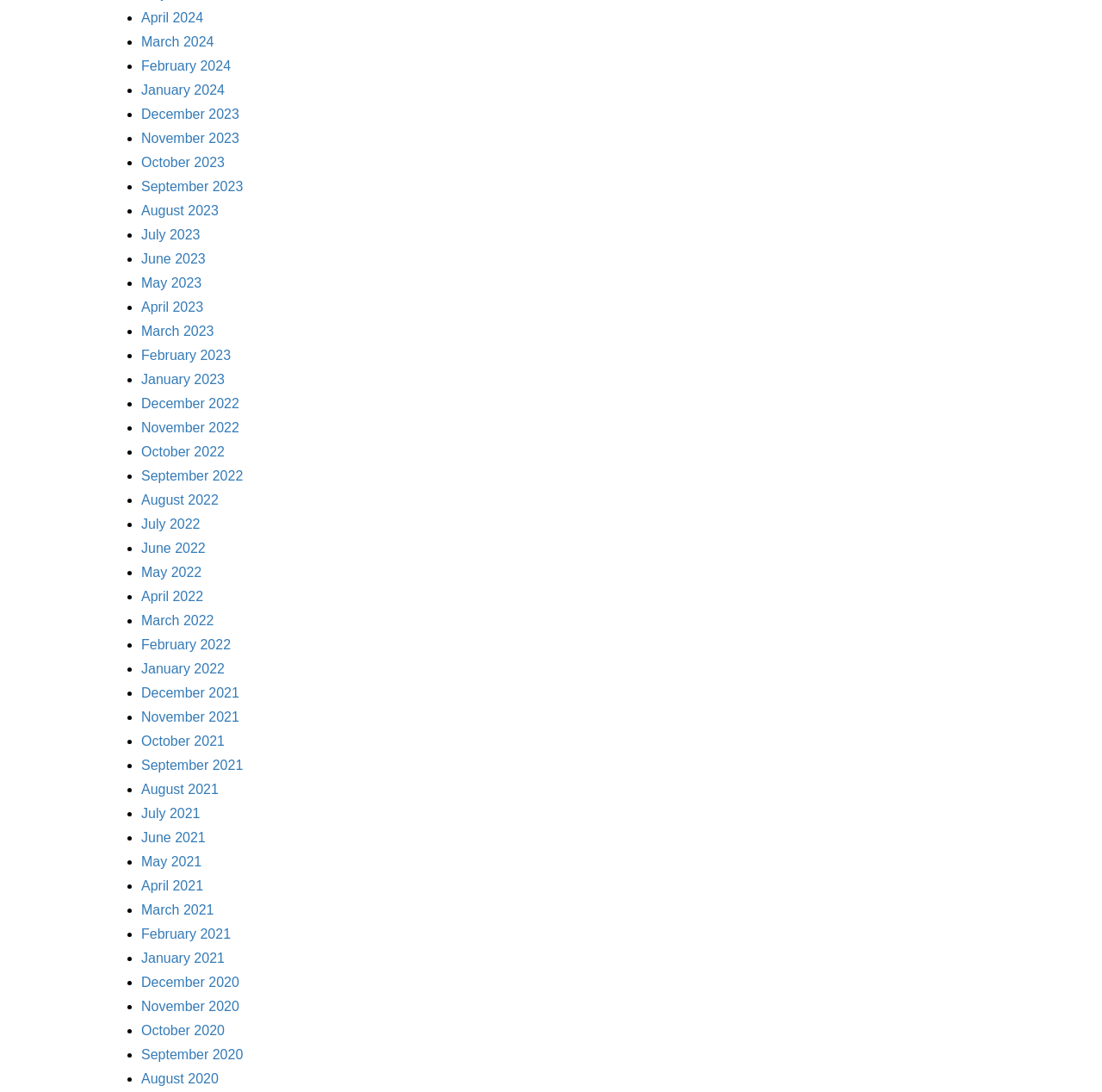Locate the bounding box coordinates of the element I should click to achieve the following instruction: "Go to December 2021".

[0.128, 0.628, 0.217, 0.641]